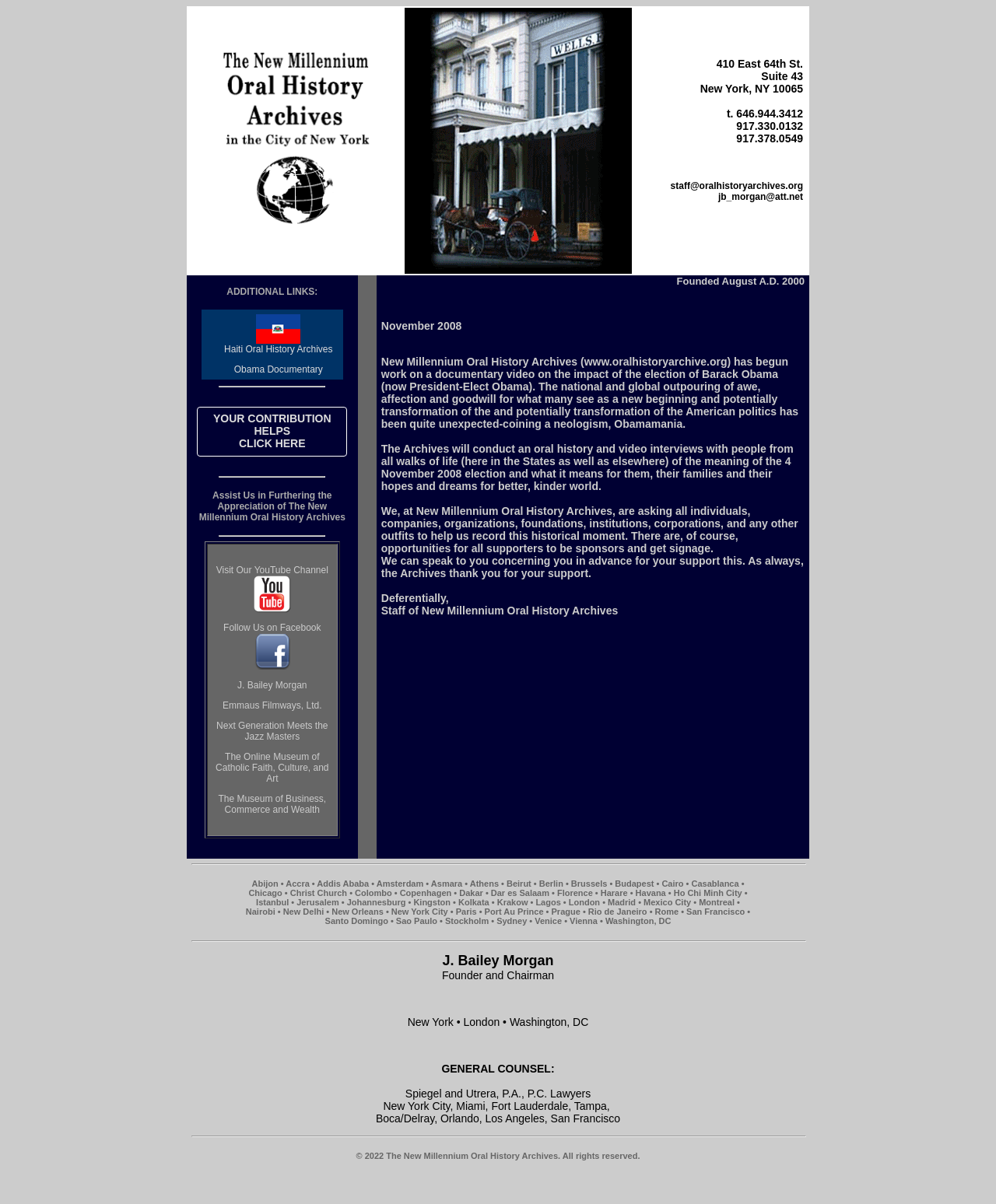Please indicate the bounding box coordinates for the clickable area to complete the following task: "read about the election of Barack Obama". The coordinates should be specified as four float numbers between 0 and 1, i.e., [left, top, right, bottom].

[0.383, 0.266, 0.808, 0.512]